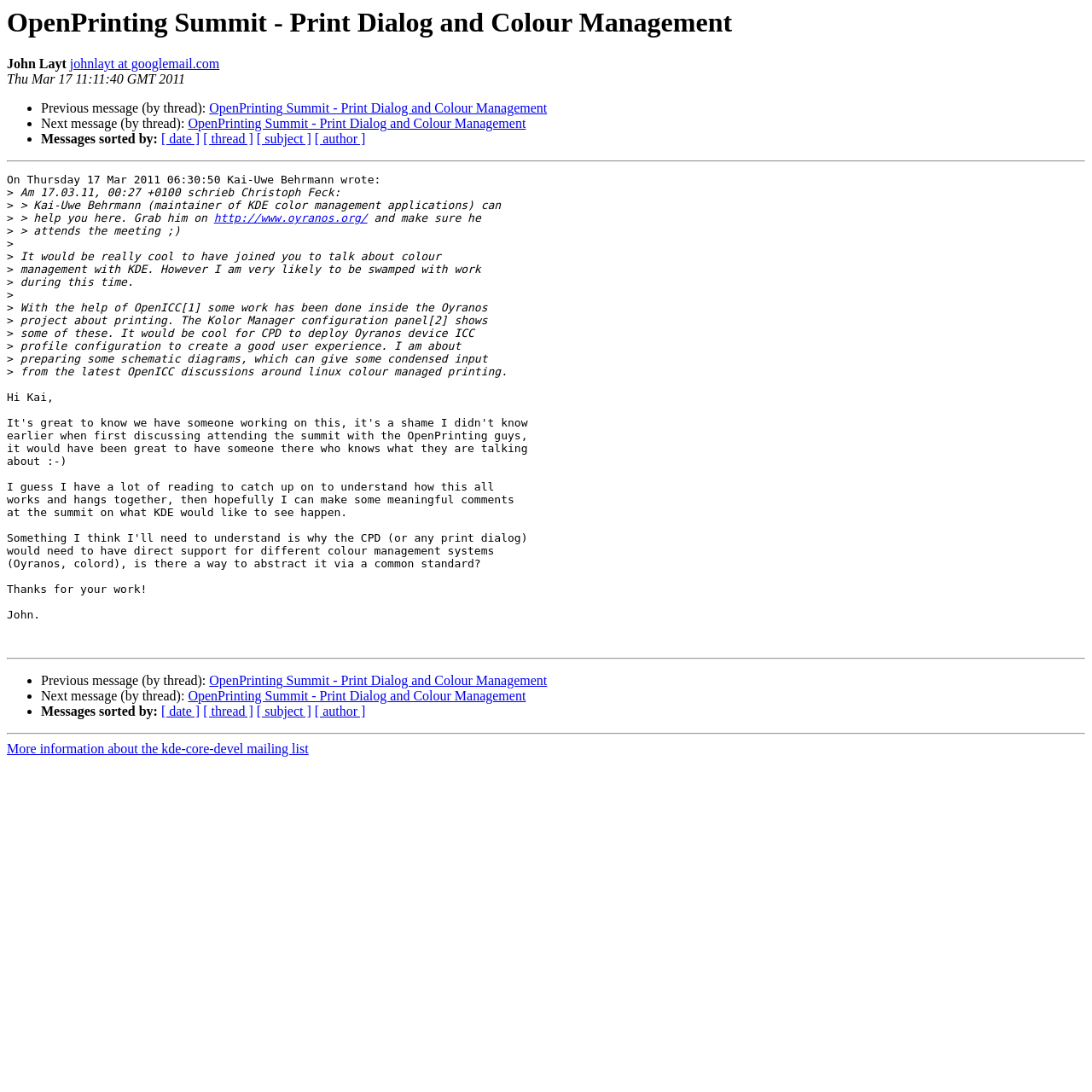Show me the bounding box coordinates of the clickable region to achieve the task as per the instruction: "View previous message".

[0.192, 0.093, 0.501, 0.106]